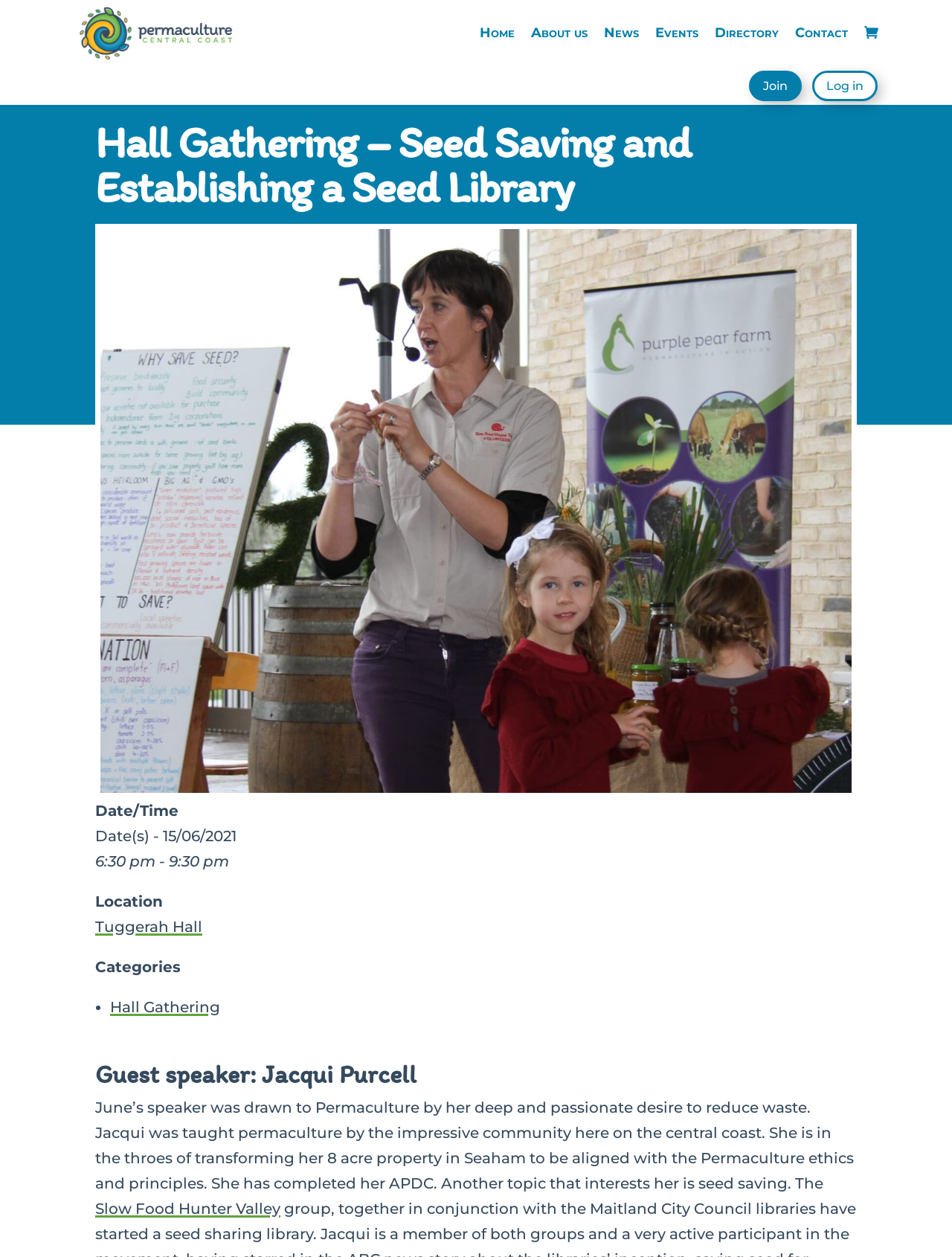Please find the bounding box coordinates of the element's region to be clicked to carry out this instruction: "Click the 'Home' link".

[0.504, 0.0, 0.541, 0.052]